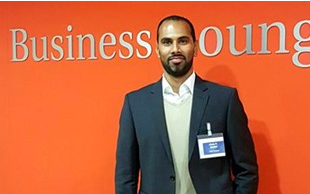What is the purpose of the event where the person is standing?
Using the picture, provide a one-word or short phrase answer.

networking or seminar